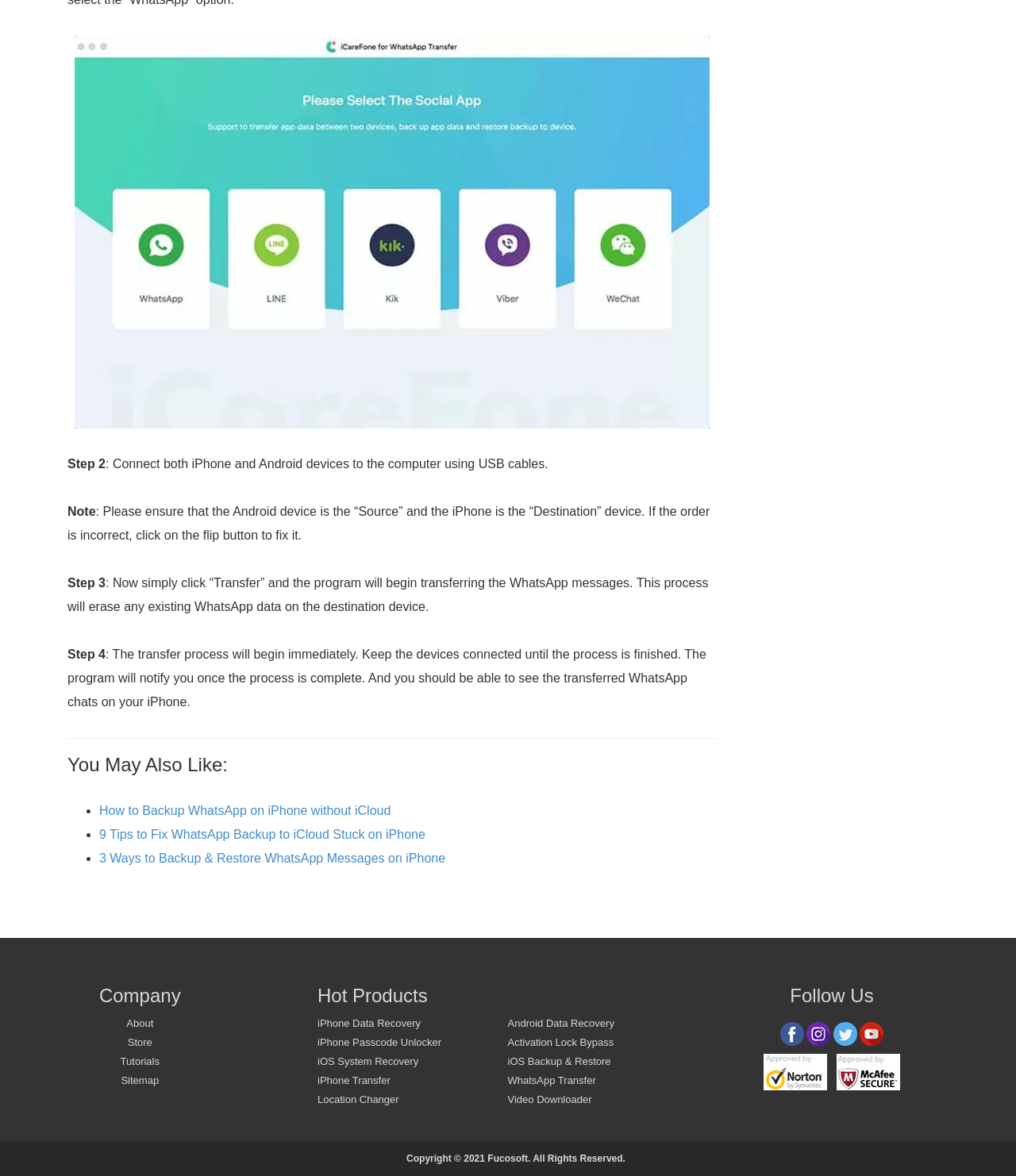Determine the bounding box coordinates of the target area to click to execute the following instruction: "Click on the 'Transfer' button."

[0.066, 0.49, 0.104, 0.501]